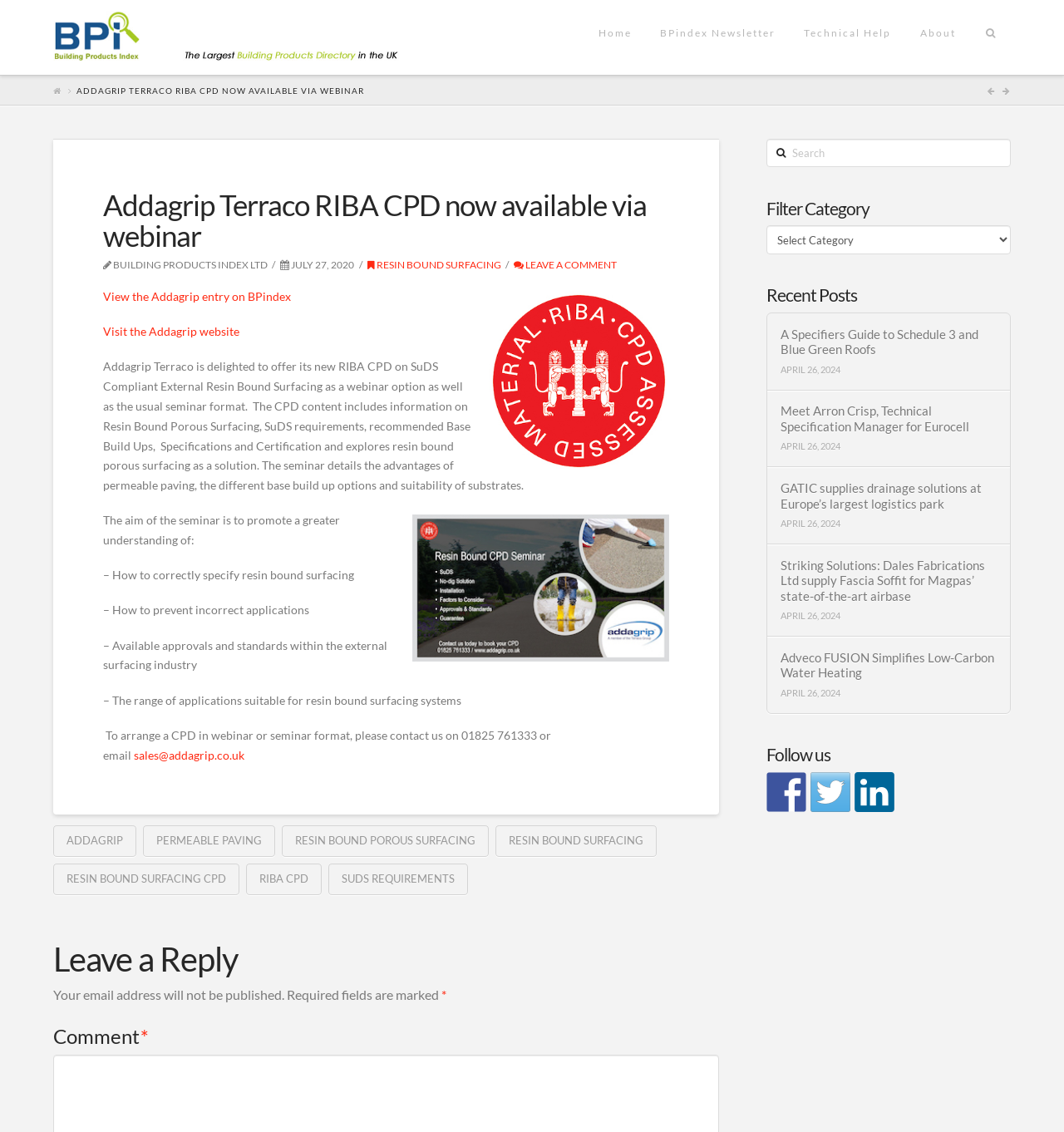Please determine the bounding box coordinates of the section I need to click to accomplish this instruction: "Visit the Addagrip website".

[0.097, 0.286, 0.225, 0.299]